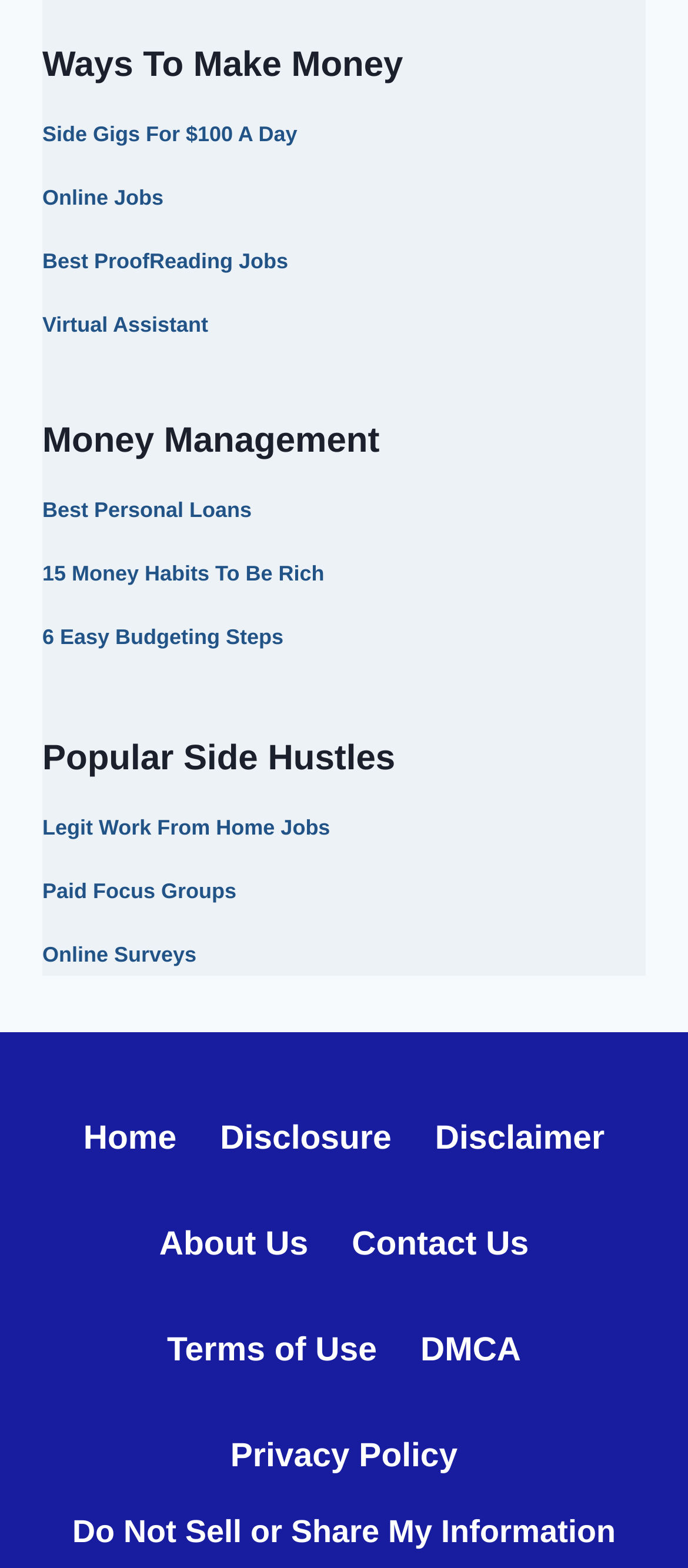Please predict the bounding box coordinates of the element's region where a click is necessary to complete the following instruction: "Click on 'Side Gigs For $100 A Day'". The coordinates should be represented by four float numbers between 0 and 1, i.e., [left, top, right, bottom].

[0.062, 0.078, 0.432, 0.094]